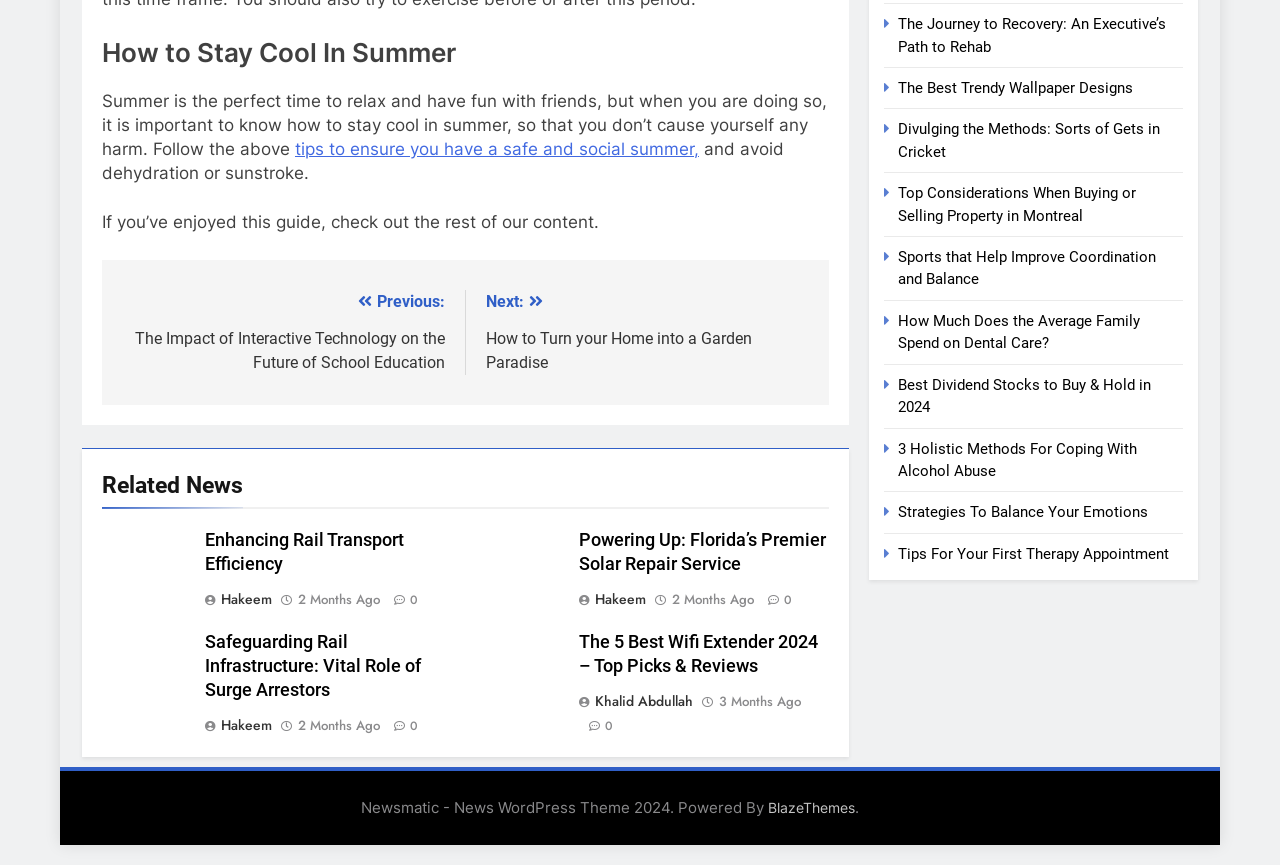Predict the bounding box of the UI element based on this description: "About Us".

None